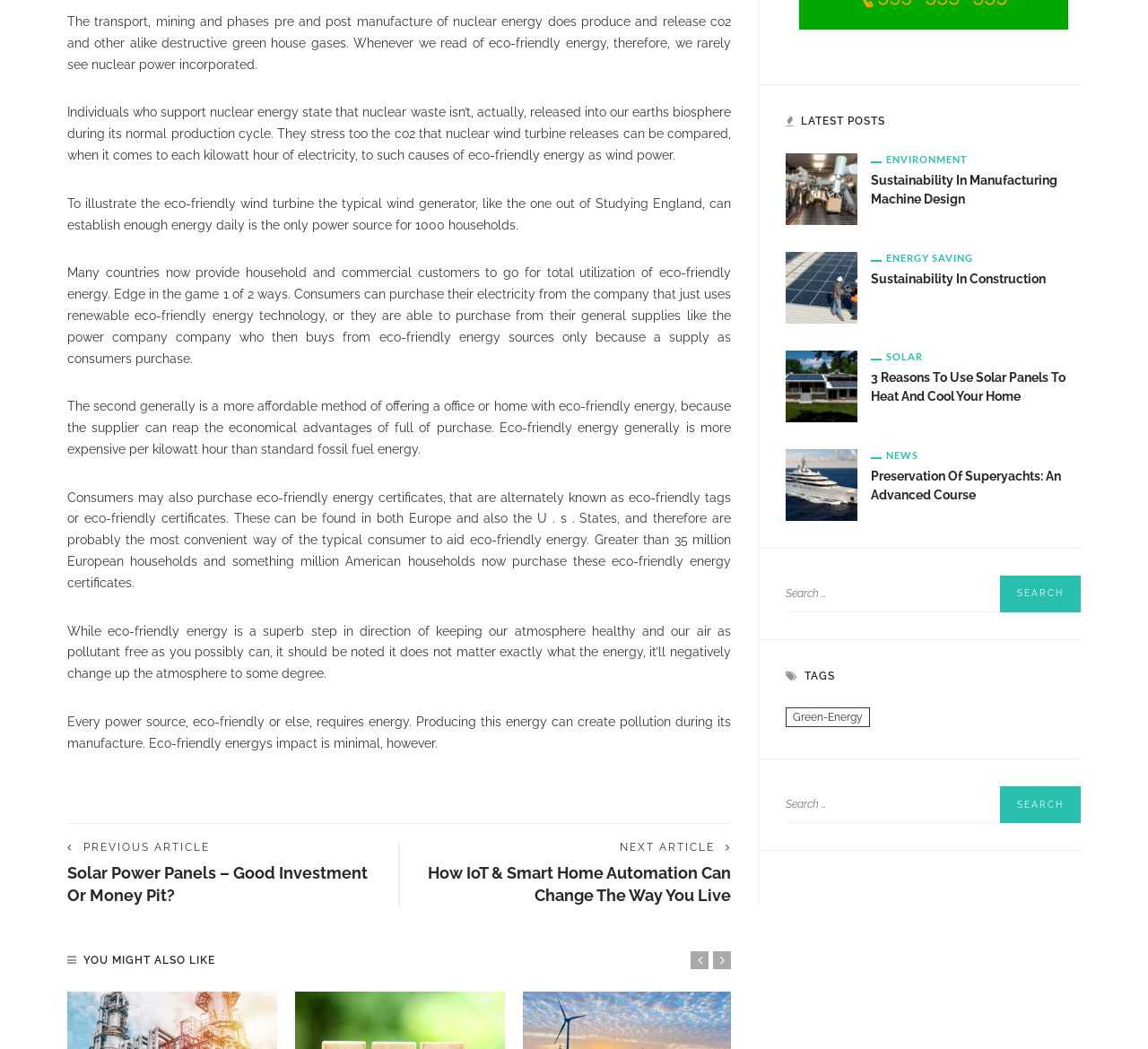Identify the bounding box coordinates of the region that needs to be clicked to carry out this instruction: "Click on the tag Green-Energy". Provide these coordinates as four float numbers ranging from 0 to 1, i.e., [left, top, right, bottom].

[0.684, 0.674, 0.758, 0.693]